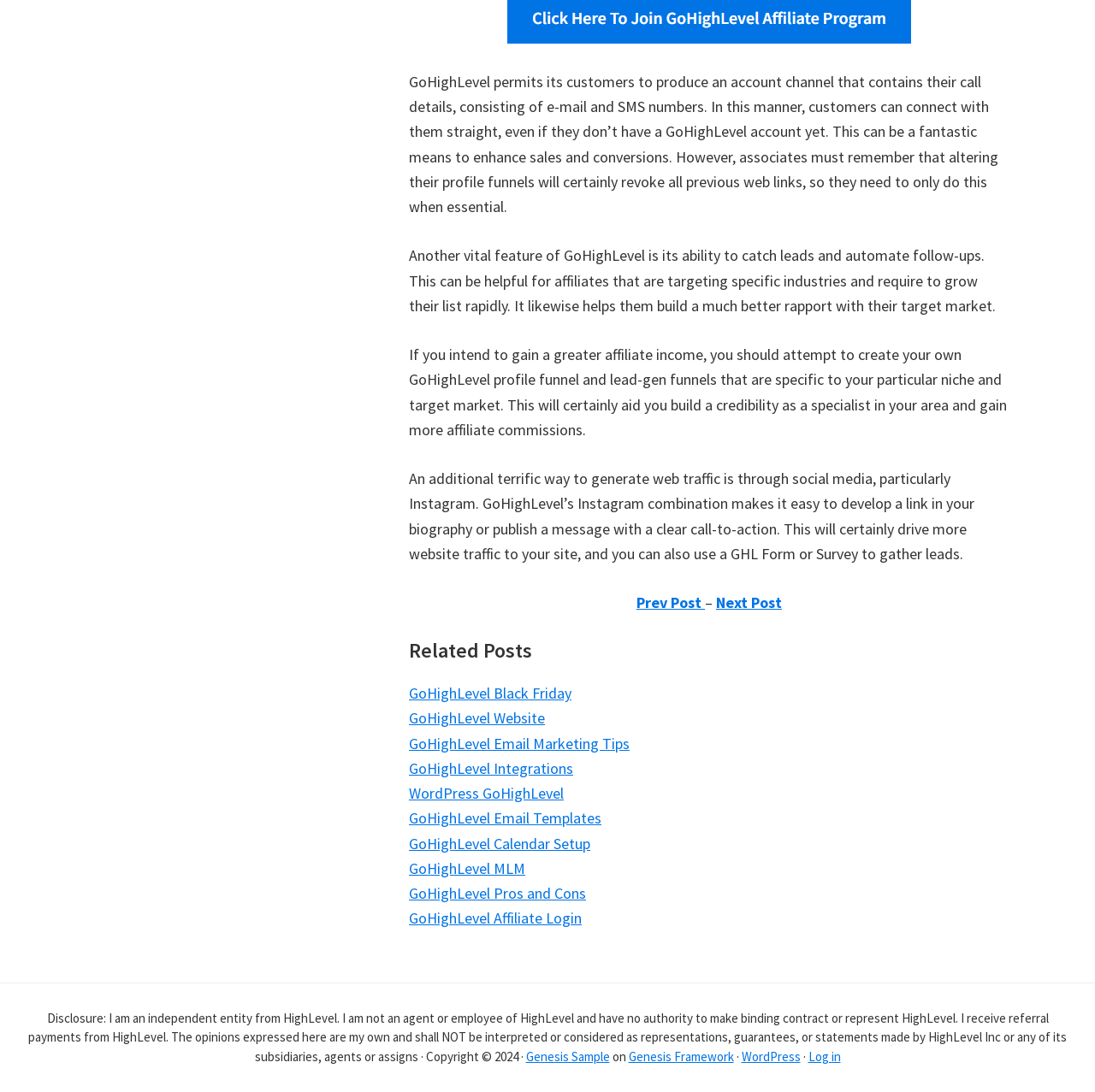Please provide a brief answer to the question using only one word or phrase: 
What is the main topic of this webpage?

GoHighLevel